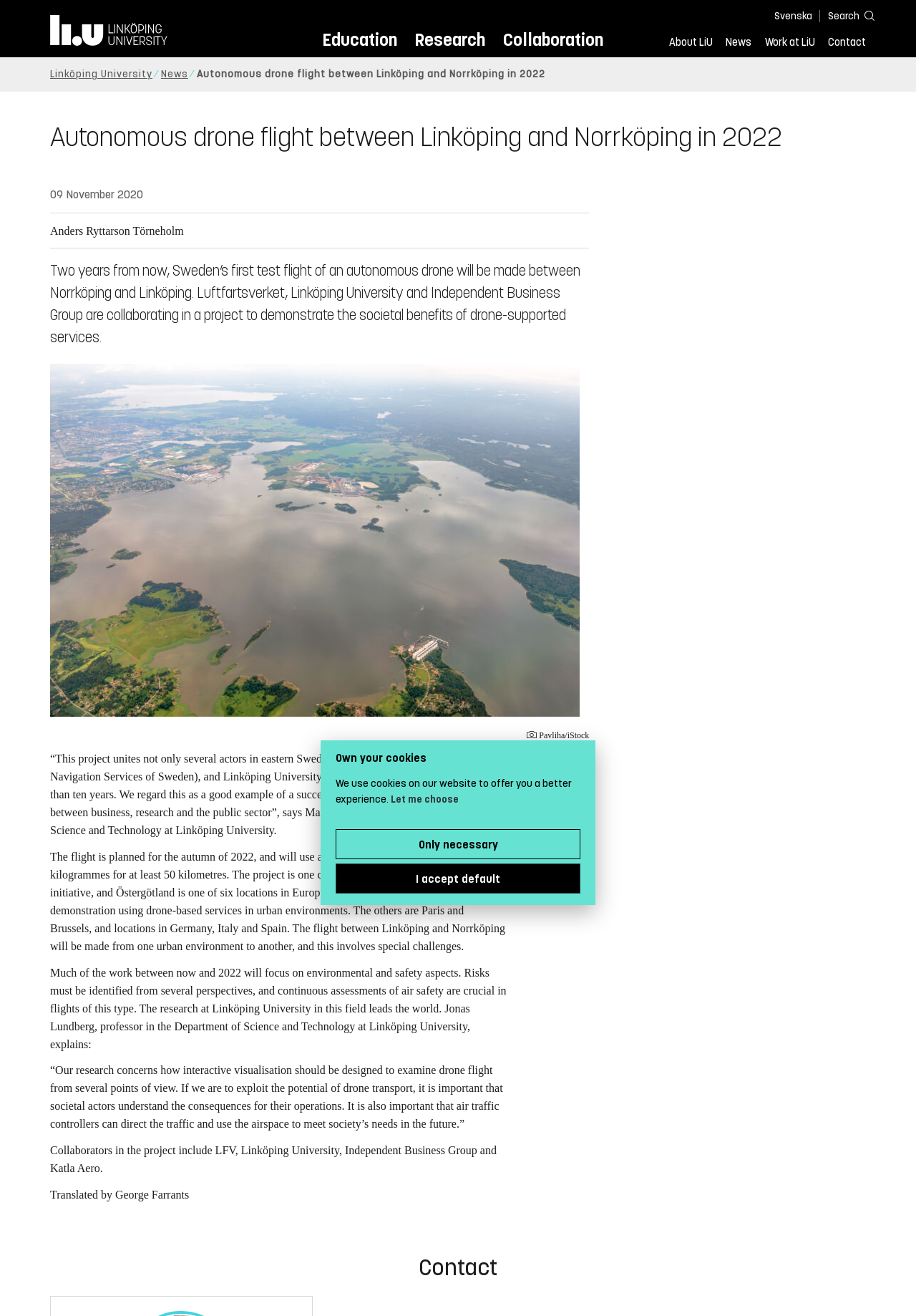Identify the bounding box coordinates of the section that should be clicked to achieve the task described: "Click 'Contact'".

[0.904, 0.026, 0.945, 0.041]